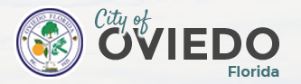What is written in bold letters on the logo?
Using the information from the image, give a concise answer in one word or a short phrase.

City of OVIEDO